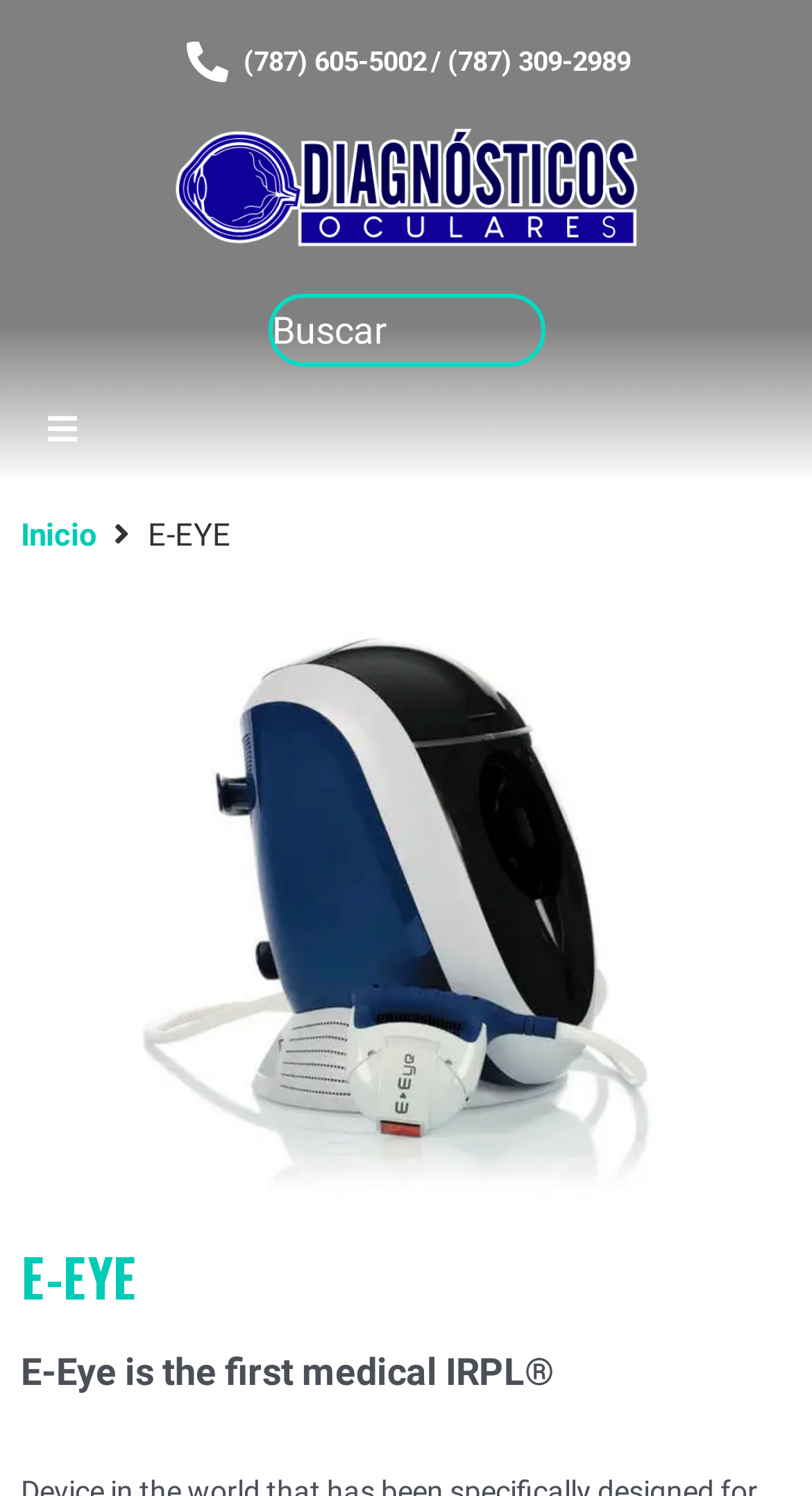By analyzing the image, answer the following question with a detailed response: What is the purpose of the search box?

I found a search box element on the webpage, which suggests that it is used to search the website for relevant information.